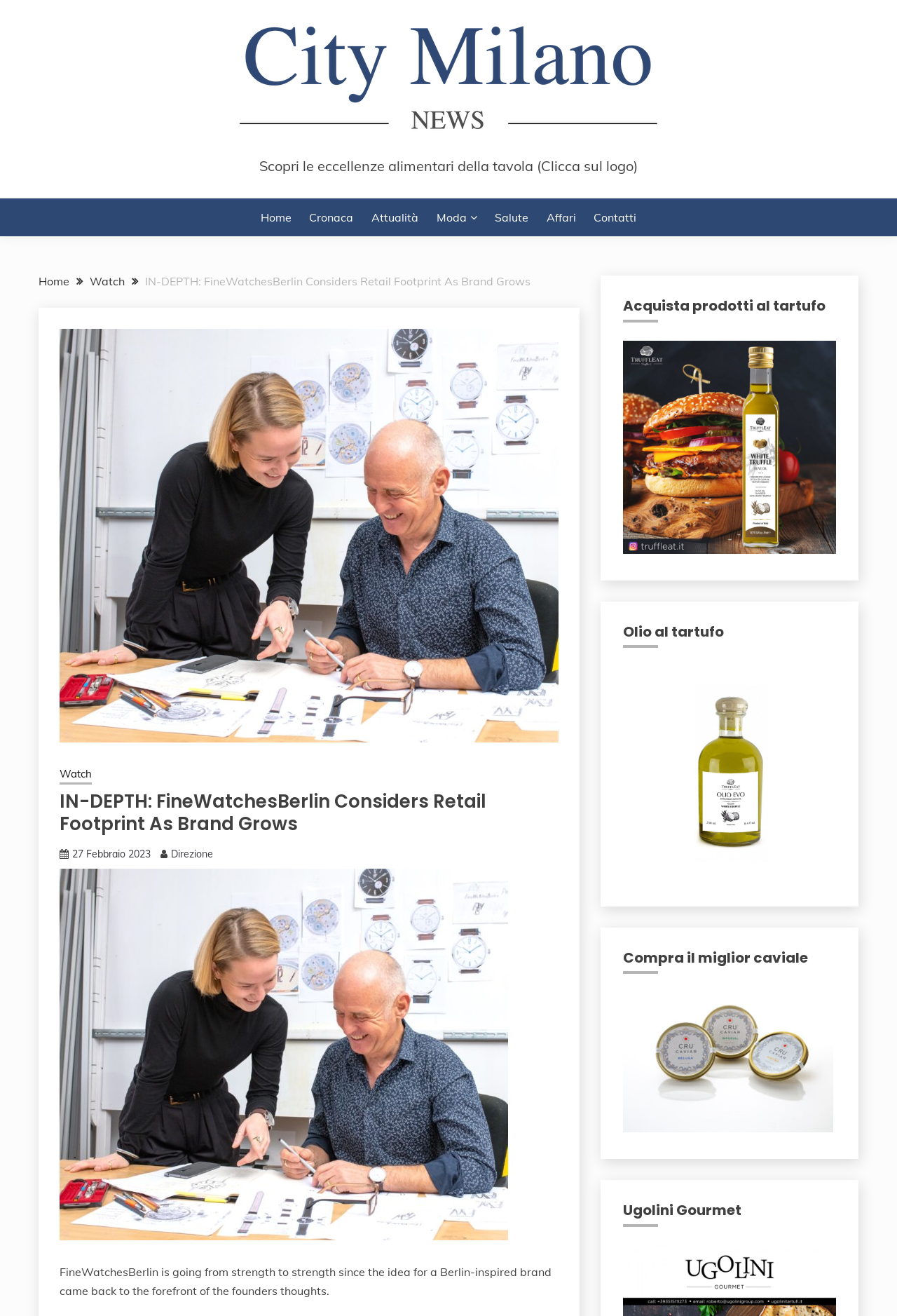Please mark the bounding box coordinates of the area that should be clicked to carry out the instruction: "Click on Home".

[0.29, 0.159, 0.325, 0.172]